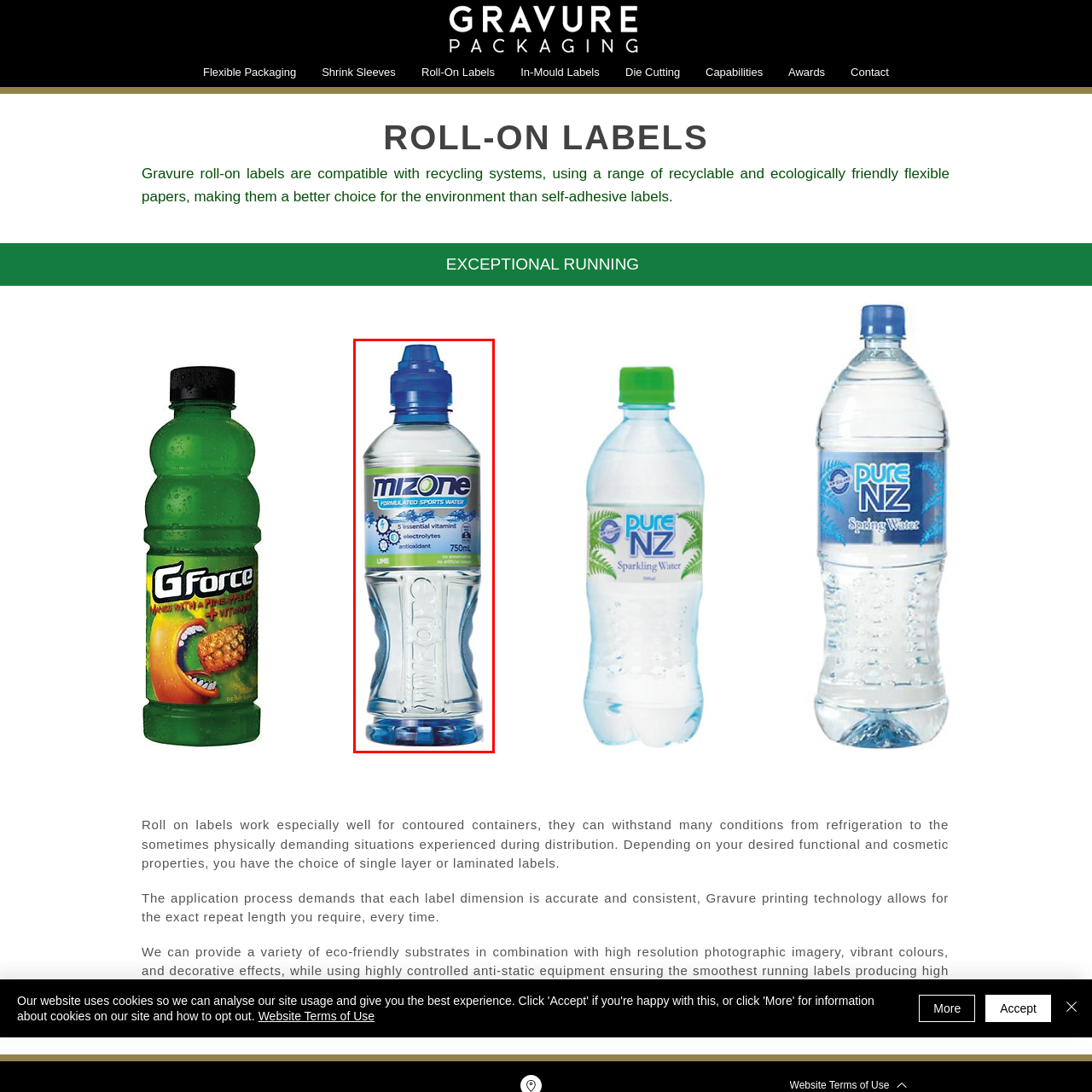How much of the product does the bottle hold?
Look at the section marked by the red bounding box and provide a single word or phrase as your answer.

750 mL